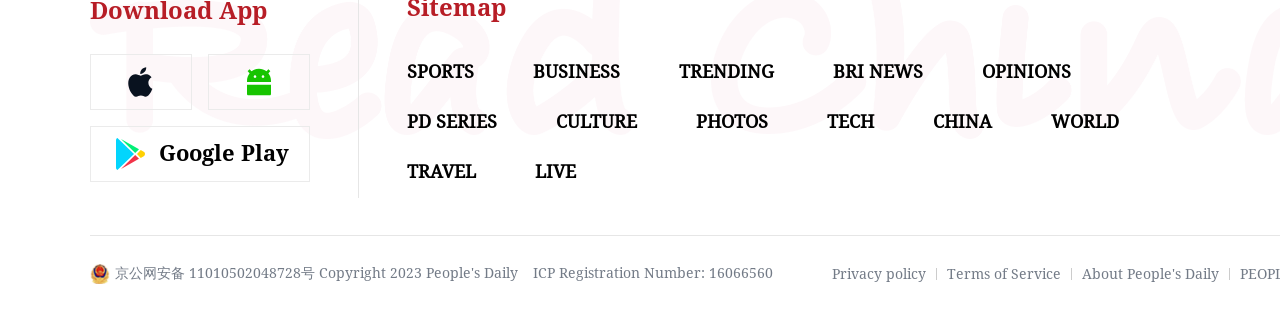Please locate the bounding box coordinates of the element that should be clicked to achieve the given instruction: "Check the trending news".

[0.53, 0.193, 0.605, 0.259]